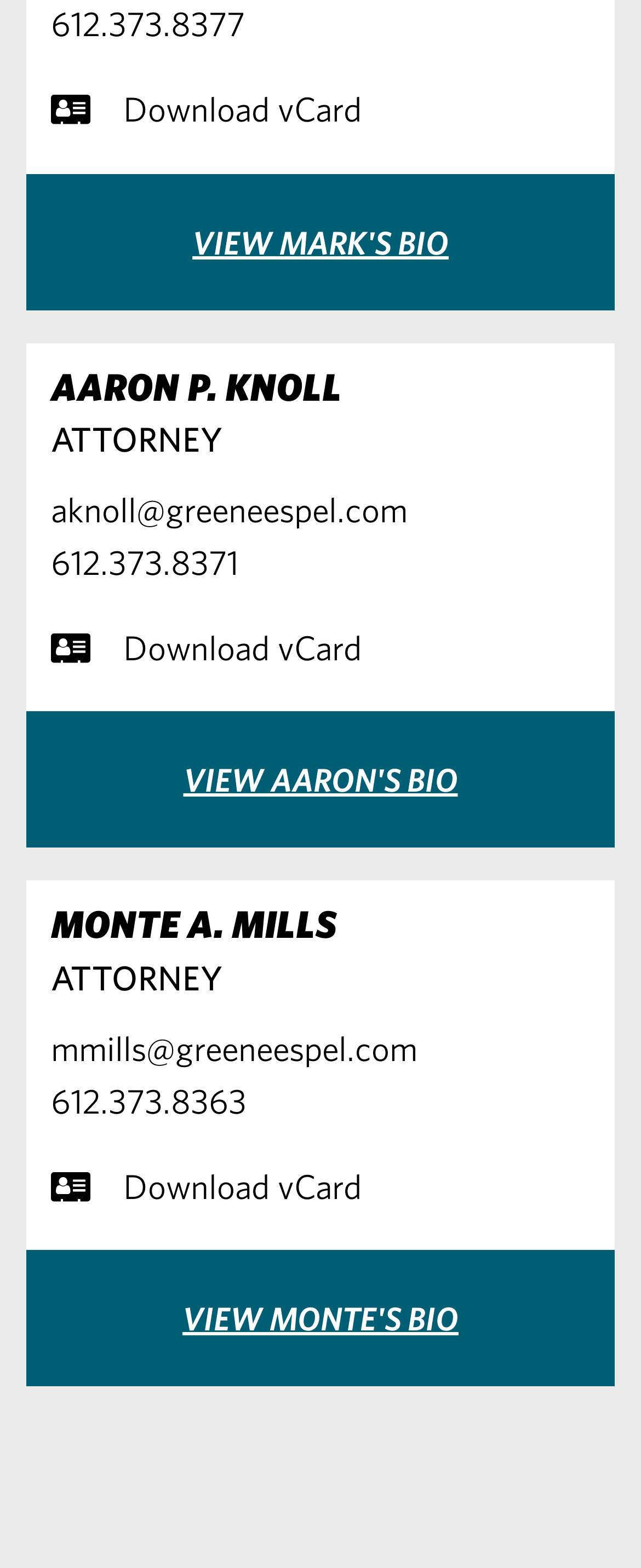How many people's bios can be viewed on this webpage?
Ensure your answer is thorough and detailed.

I found that there are three people's bios that can be viewed on this webpage by looking at the links that say 'VIEW MARK'S BIO', 'VIEW AARON'S BIO', and 'VIEW MONTE'S BIO'.